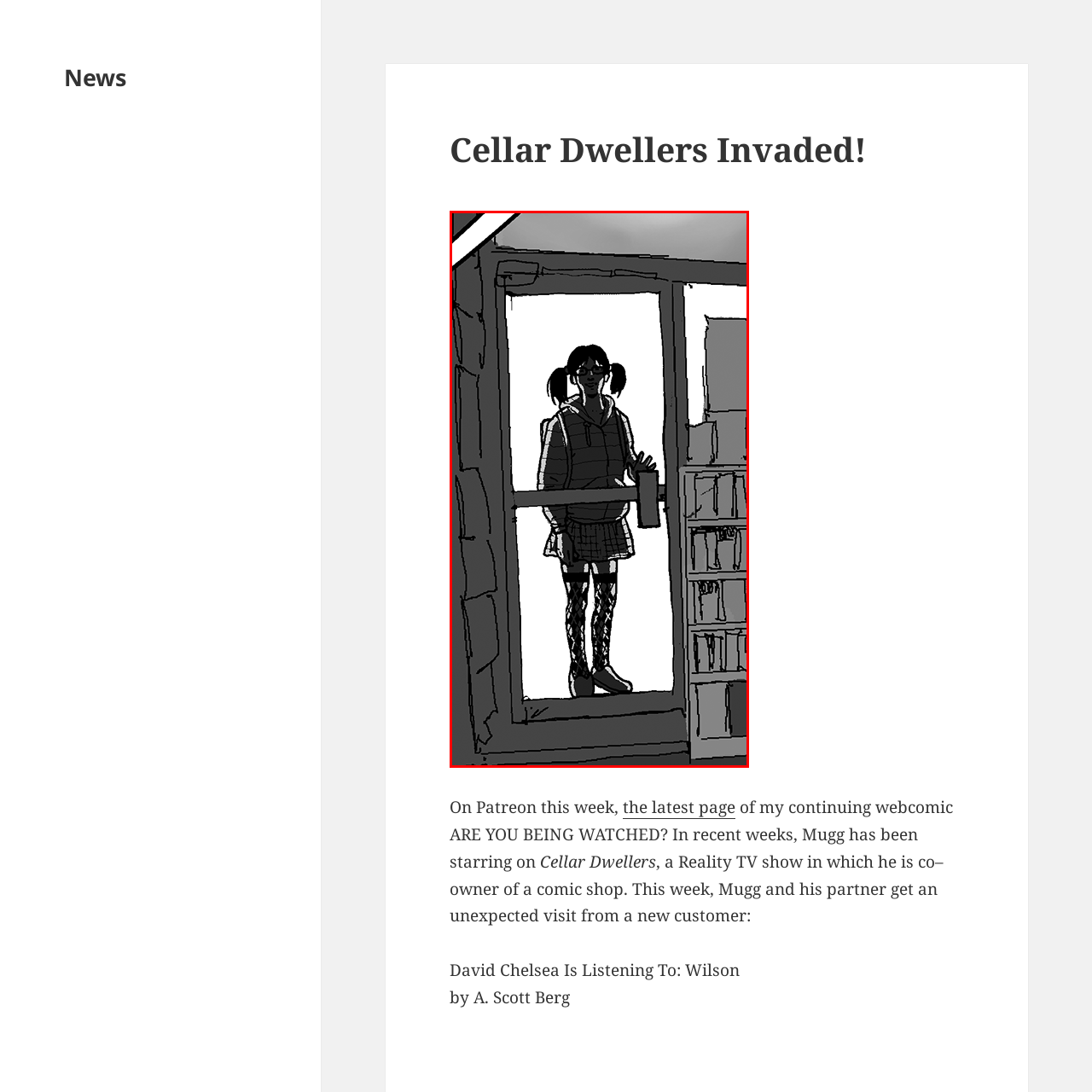Give an in-depth explanation of the image captured within the red boundary.

The image depicts a character standing at a door, exuding an aura of intrigue and confidence. She wears stylish sunglasses and has her hair styled in playful pigtails, suggesting a youthful, spirited personality. The character is dressed in a cozy hoodie paired with a plaid skirt, combining casual comfort with a trendy aesthetic. Her legs are adorned with fishnet stockings, adding a bold flair to her outfit.

In the background, the outline of a comic book or graphic novel store can be seen, hinting at an environment that fosters creativity and artistic expression. This scene is likely a moment from the webcomic "ARE YOU BEING WATCHED?", where the character is introduced as Mugg, who co-owns the comic shop featured in the story. The overall composition balances a sense of nostalgia with contemporary style, immersing viewers in a narrative that invites curiosity and engagement.